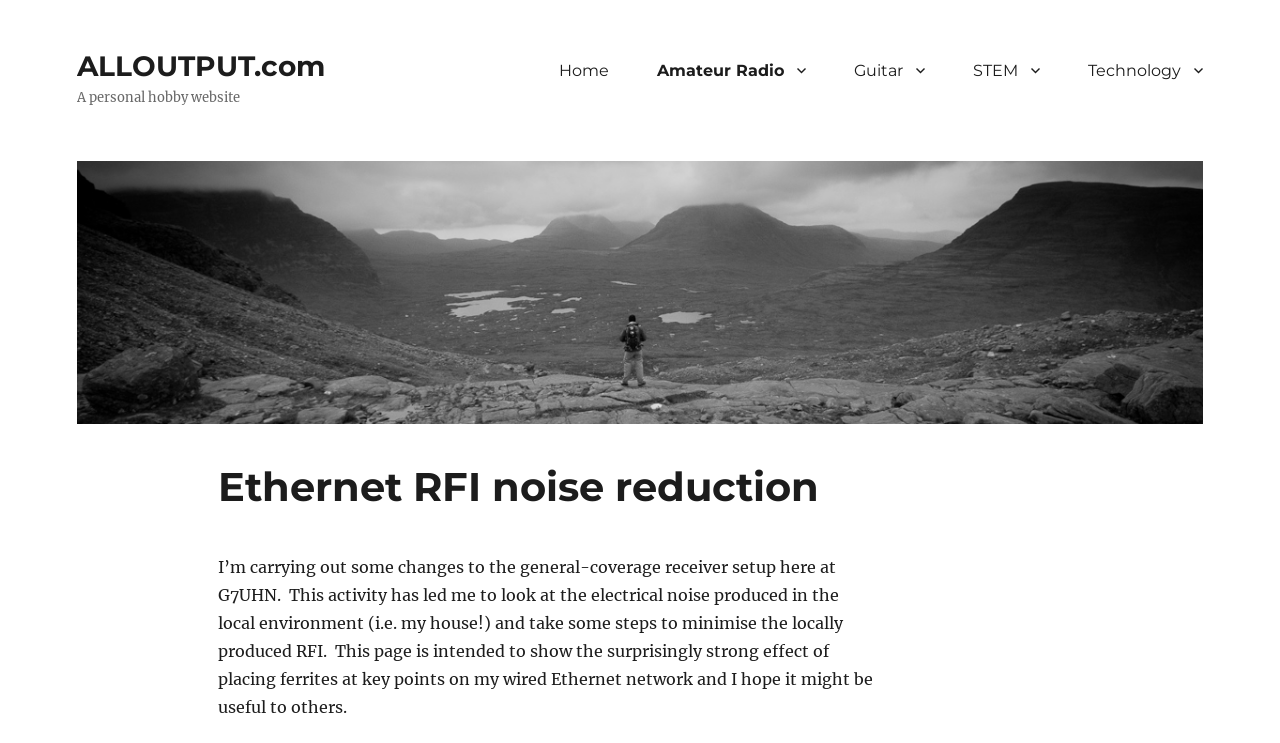Based on the element description "Guitar", predict the bounding box coordinates of the UI element.

[0.64, 0.066, 0.733, 0.122]